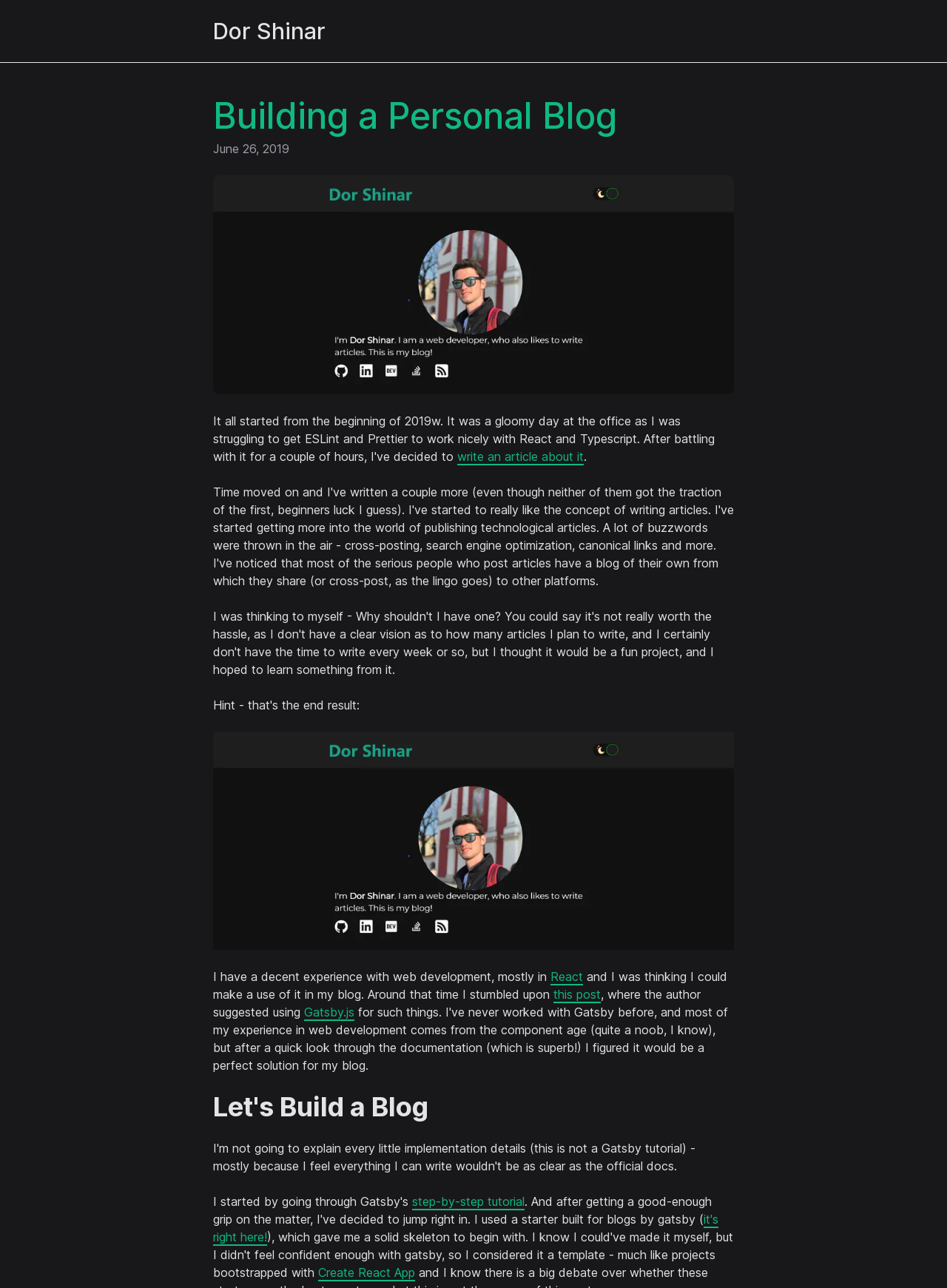Give a complete and precise description of the webpage's appearance.

The webpage is a personal blog, titled "Building a Personal Blog", with a focus on the author's journey towards creating a professional-ish blog. At the top, there is a heading with the author's name, "Dor Shinar", which is also a link. Below the author's name, there is a header section that contains the blog title, "Building a Personal Blog", and a date, "June 26, 2019". 

To the right of the header section, there is a cover image. Below the header section, there is a paragraph of text that discusses the author's experience with web development, specifically with React. The text also mentions a post that the author stumbled upon, which suggested using Gatsby.js. 

Further down, there is a heading titled "Let's Build a Blog", followed by a series of links, including a step-by-step tutorial and a link to "Create React App". There is also an image with the text "My Blog" above the paragraph of text. Throughout the page, there are several links and images, including a cover image and an image with the text "My Blog".